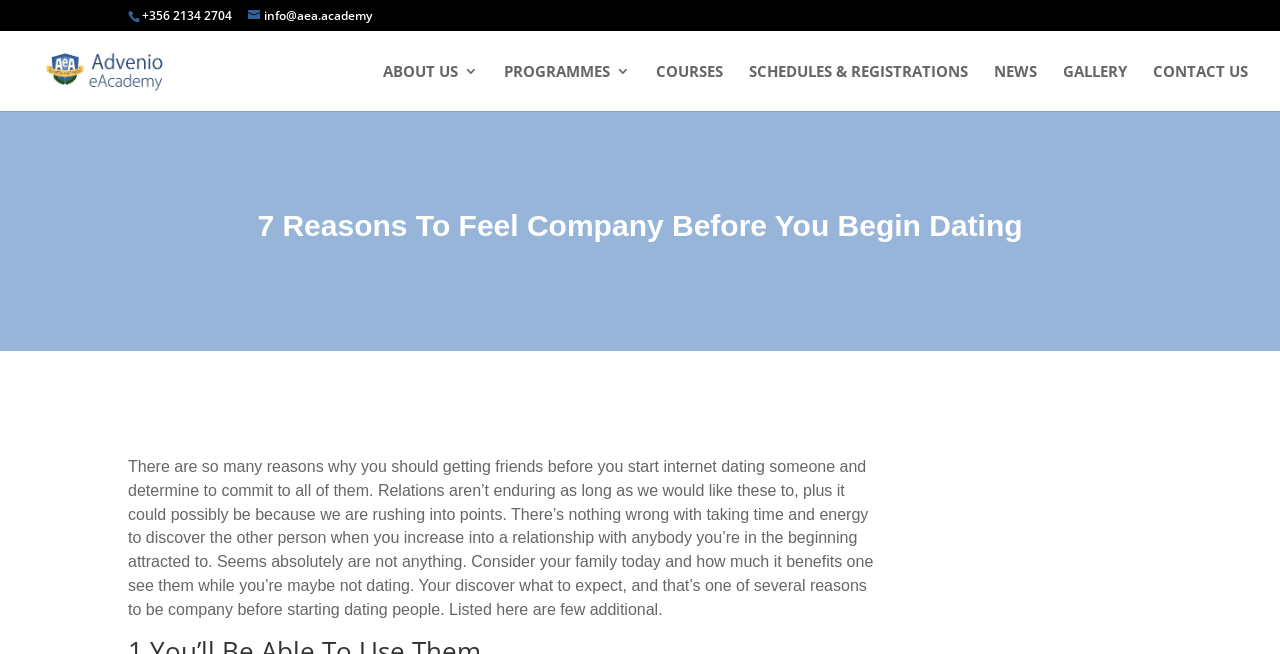Pinpoint the bounding box coordinates of the area that must be clicked to complete this instruction: "call the phone number".

[0.111, 0.011, 0.181, 0.037]